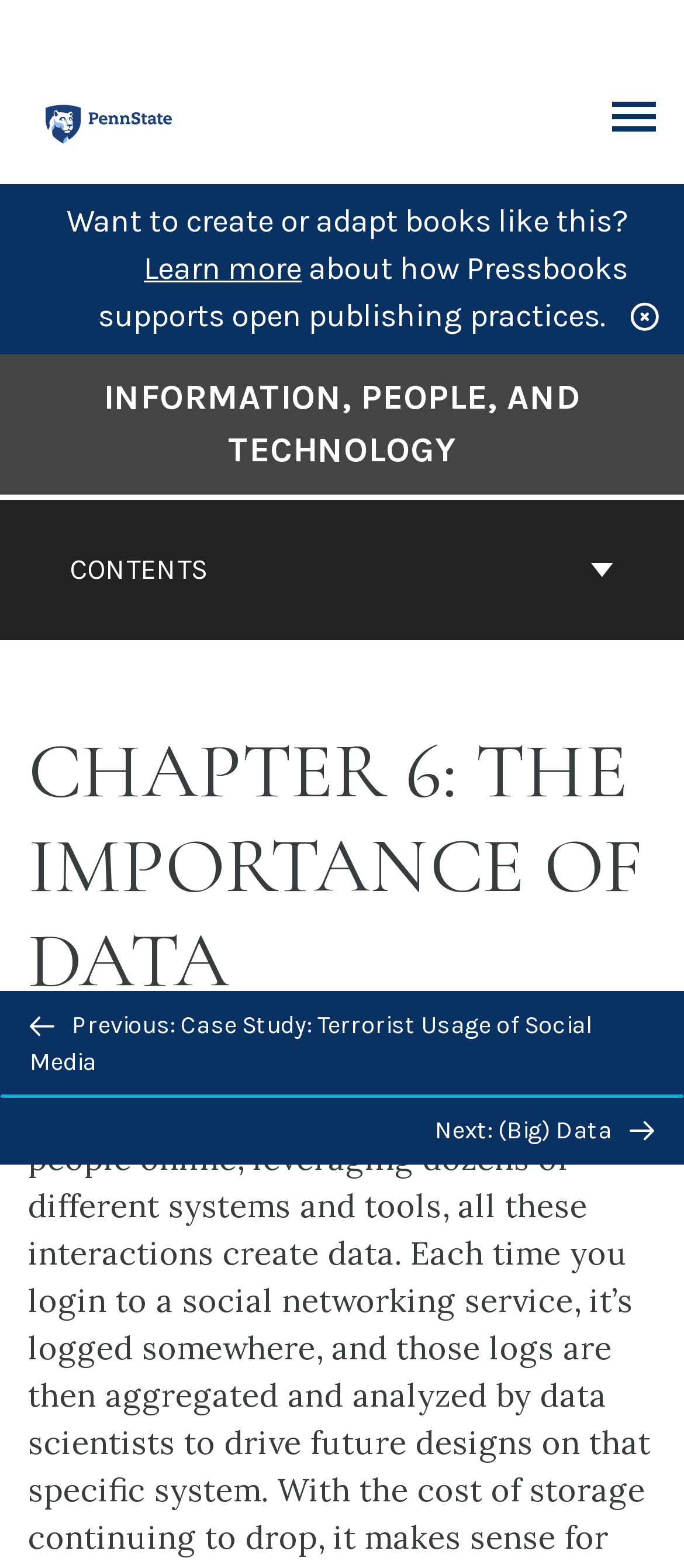What is the previous chapter about?
Identify the answer in the screenshot and reply with a single word or phrase.

Terrorist Usage of Social Media